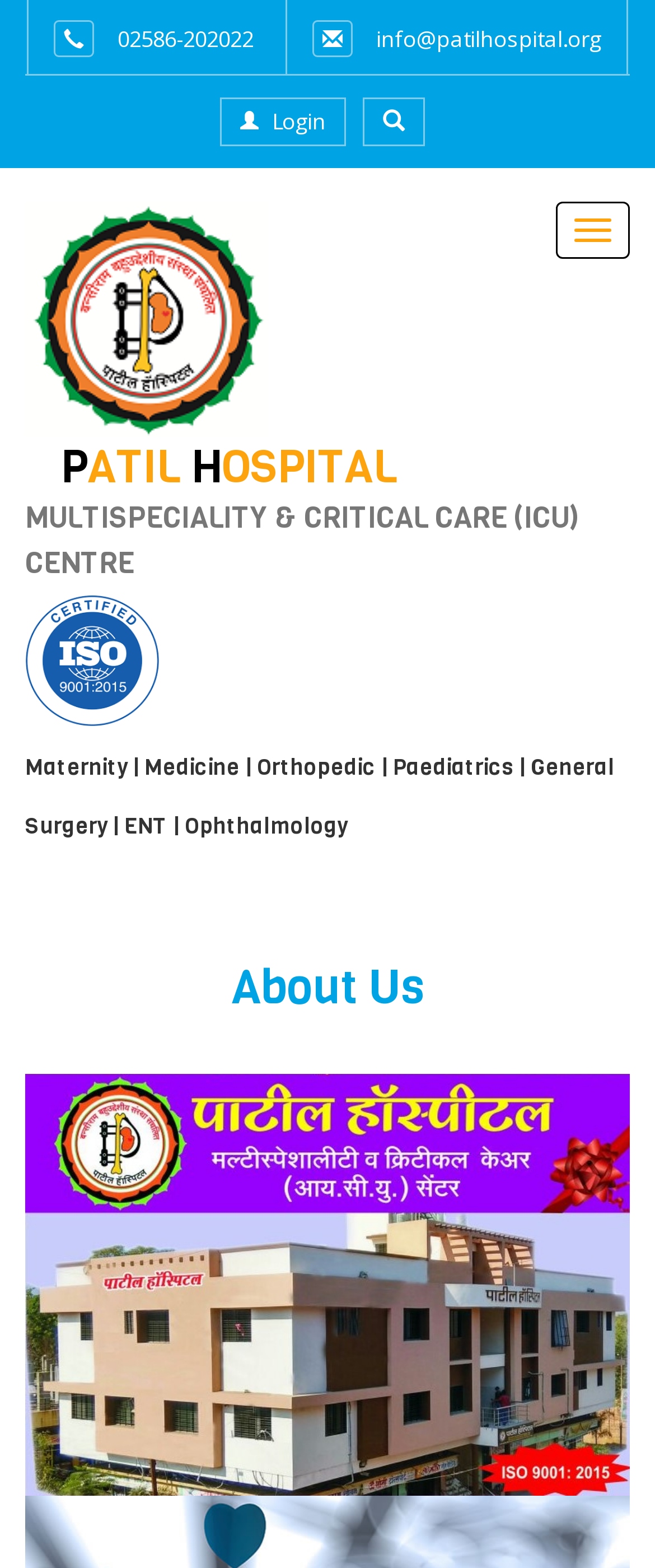What are the specialties of Patil Hospital?
Carefully examine the image and provide a detailed answer to the question.

I found the specialties by looking at the heading element that describes the hospital, which lists the specialties as 'Maternity | Medicine | Orthopedic | Paediatrics | General Surgery | ENT | Ophthalmology'.